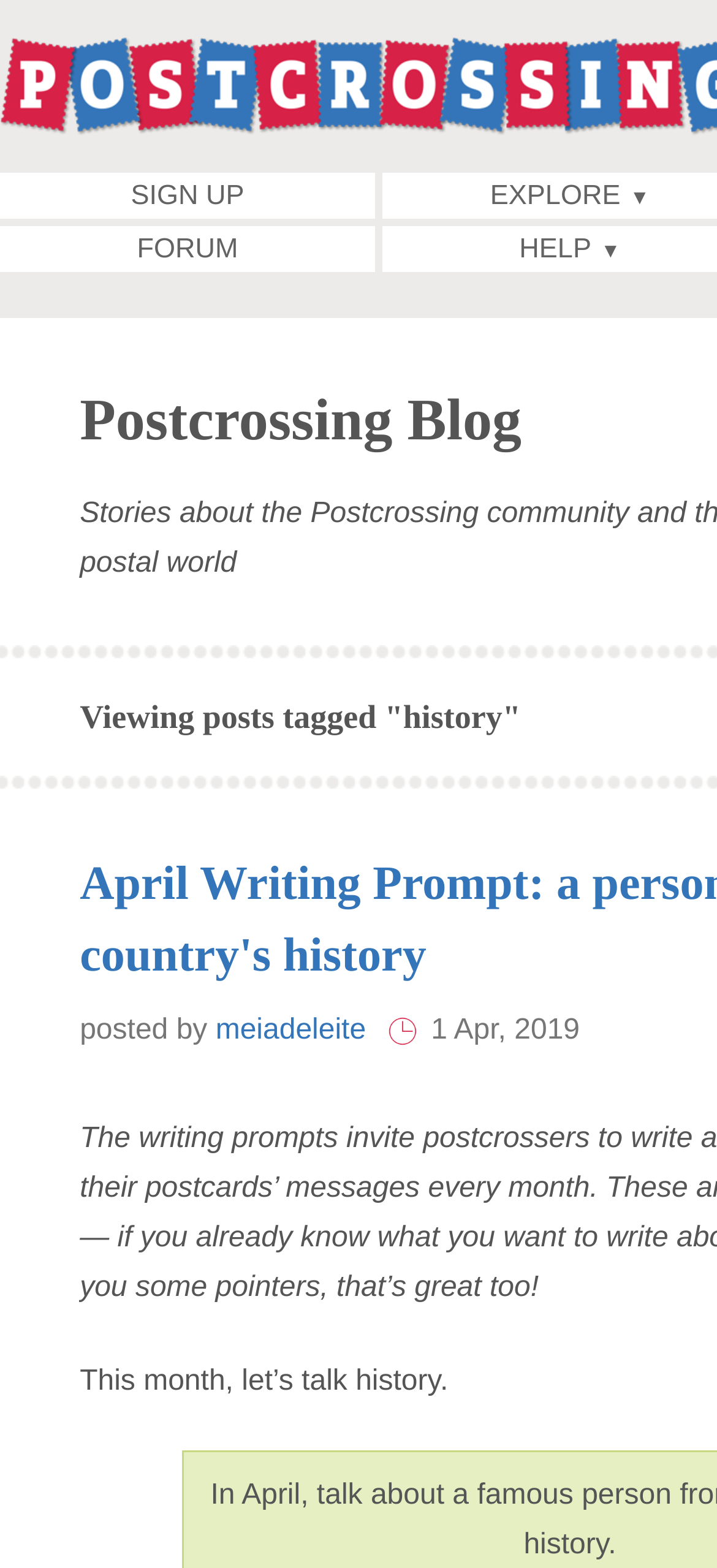What is the date of the latest article?
Based on the screenshot, provide your answer in one word or phrase.

1 Apr, 2019